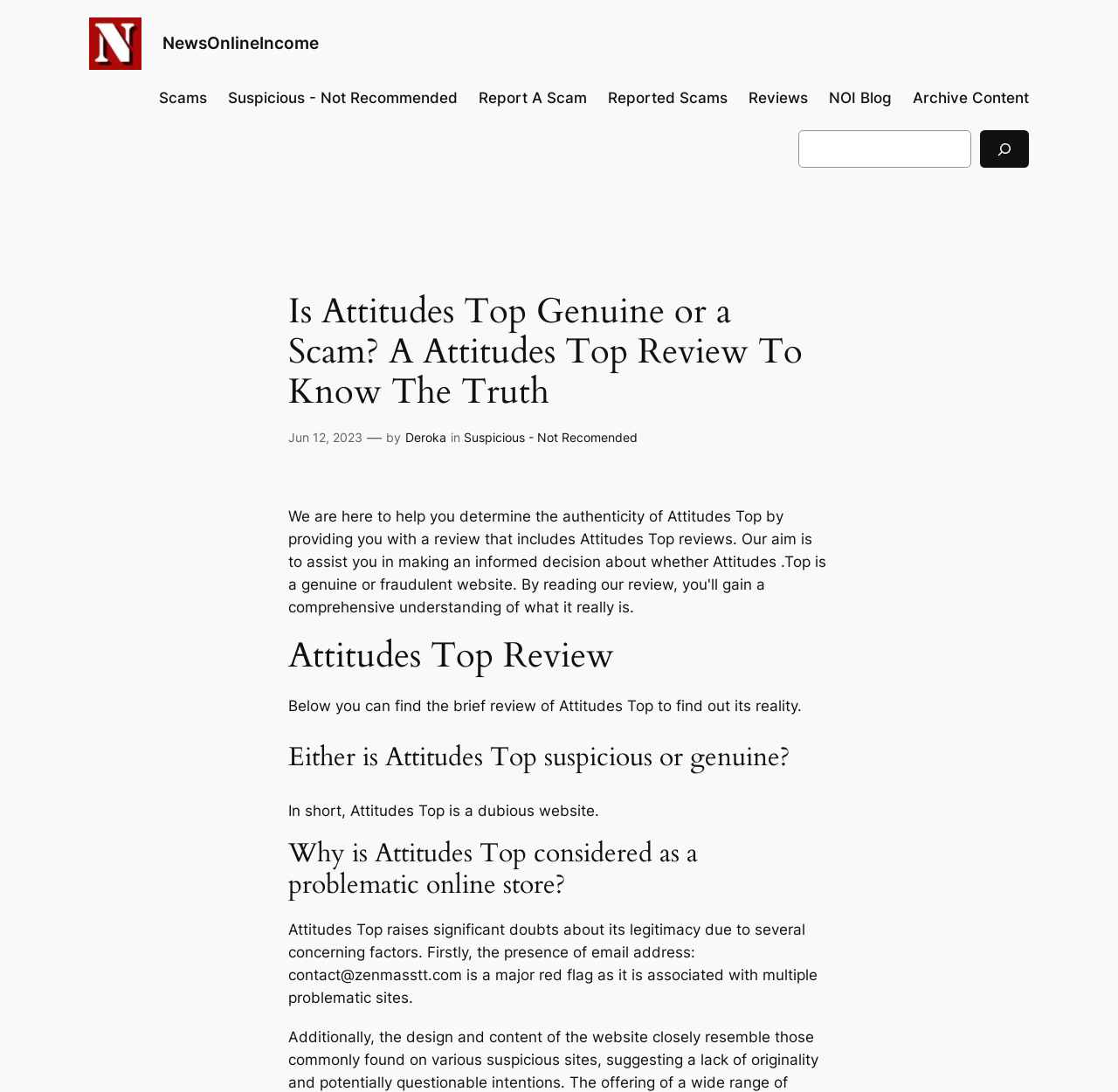What is the status of Attitudes Top?
Based on the image, answer the question in a detailed manner.

The status of Attitudes Top can be found in the text 'In short, Attitudes Top is a dubious website.' which is located below the heading 'Either is Attitudes Top suspicious or genuine?'.